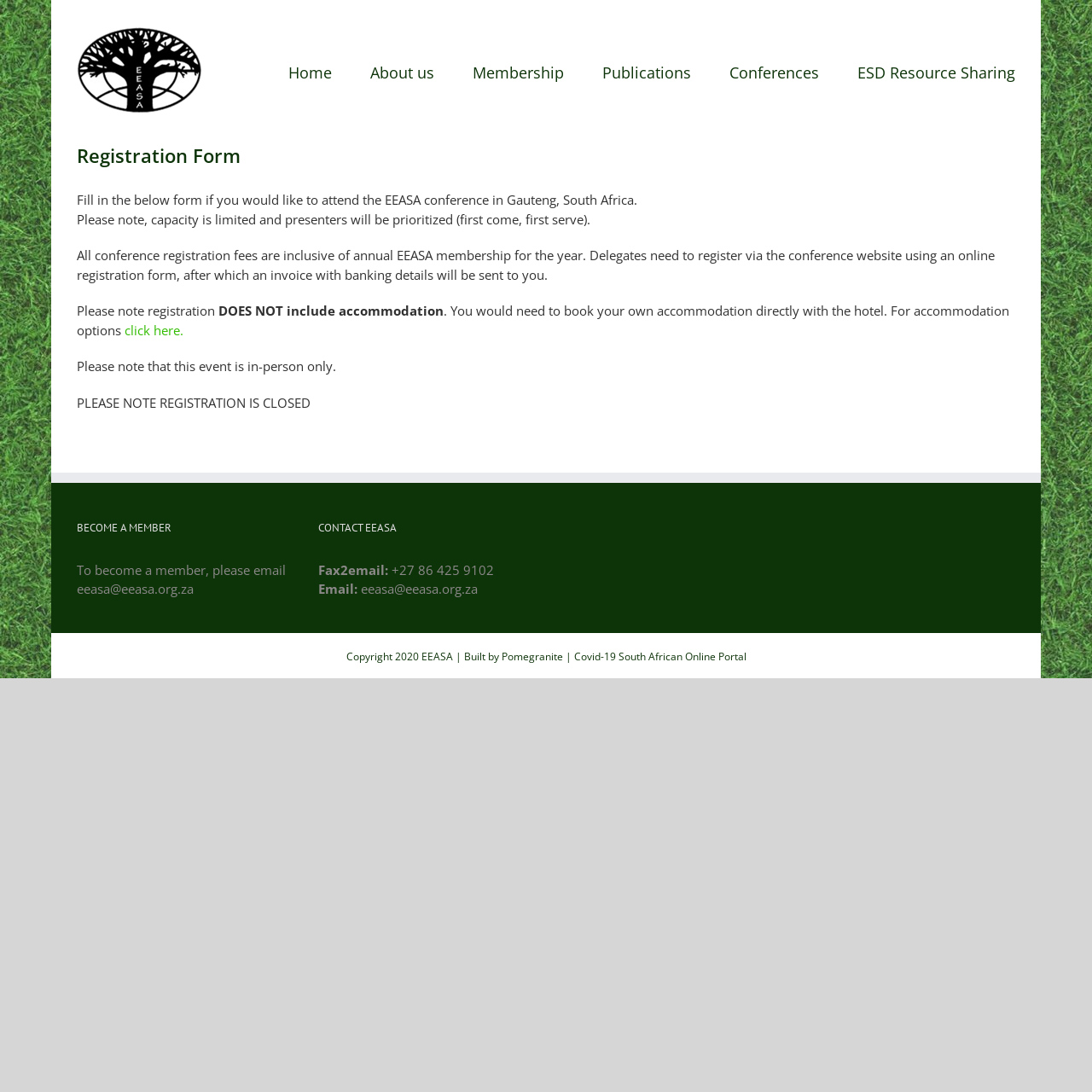Please answer the following question using a single word or phrase: 
What is the fax2email number?

+27 86 425 9102